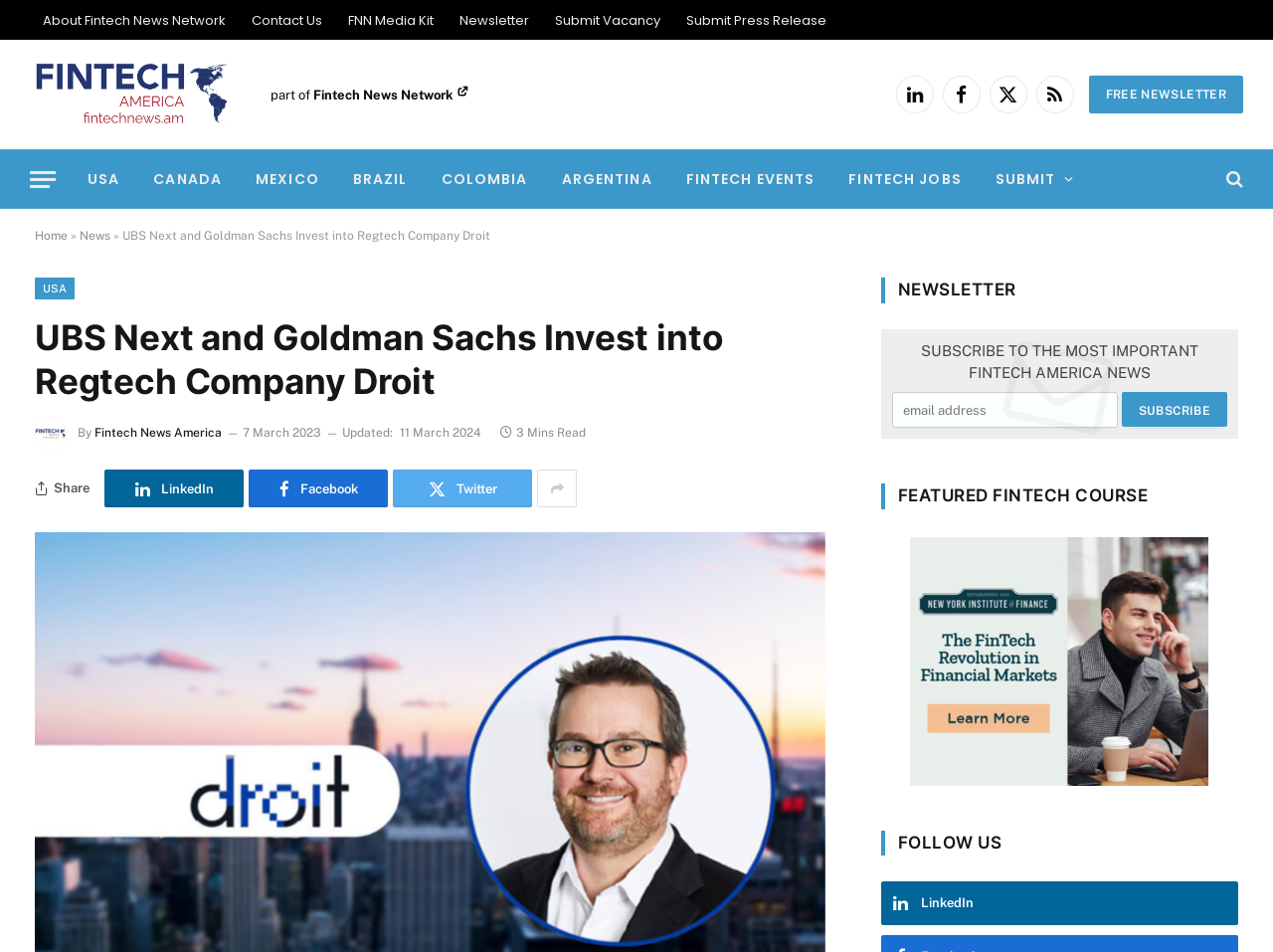Please provide a one-word or phrase answer to the question: 
What is the name of the image at the top of the webpage?

Fintech News America